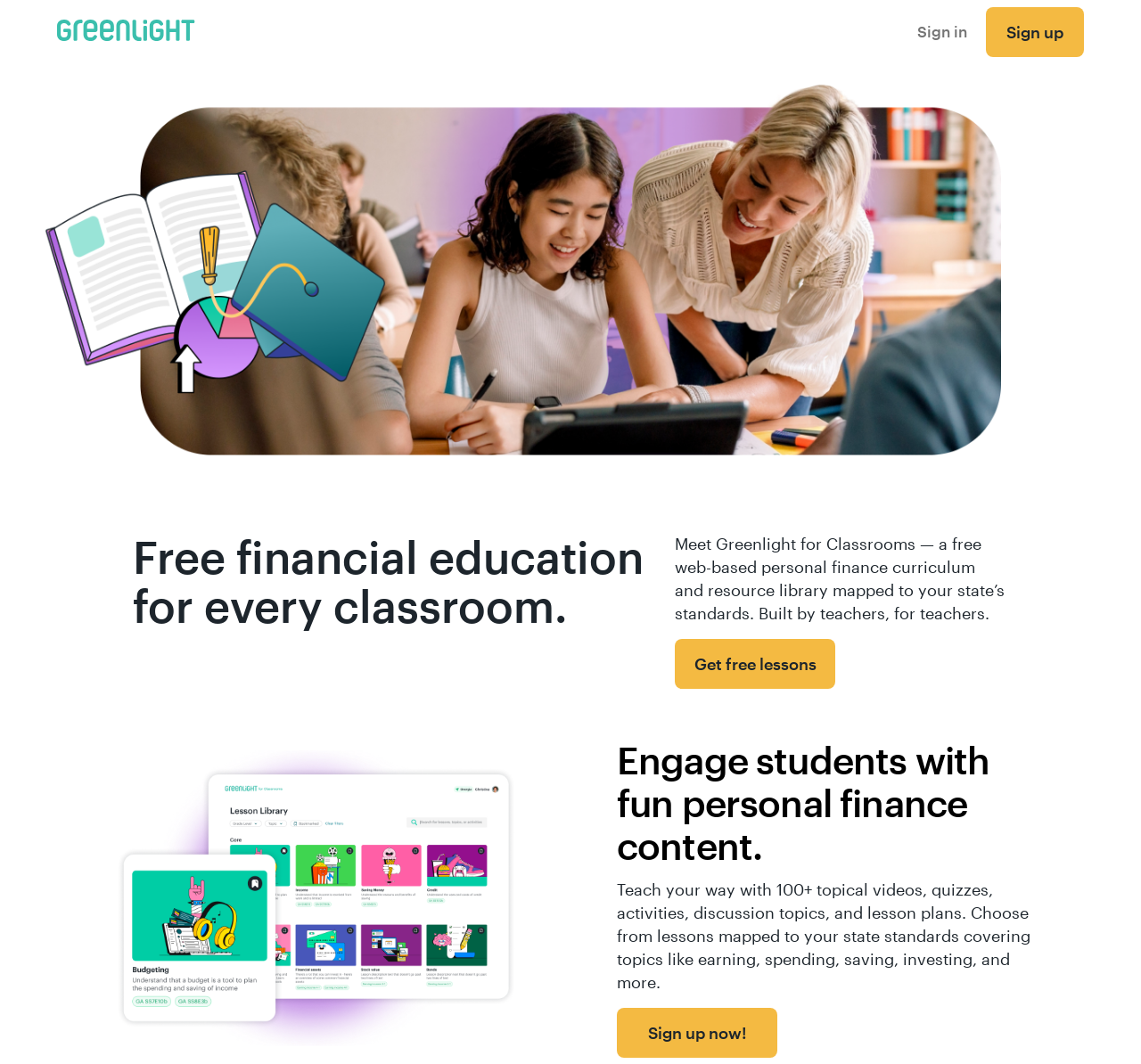How many topical videos are available?
Observe the image and answer the question with a one-word or short phrase response.

100+